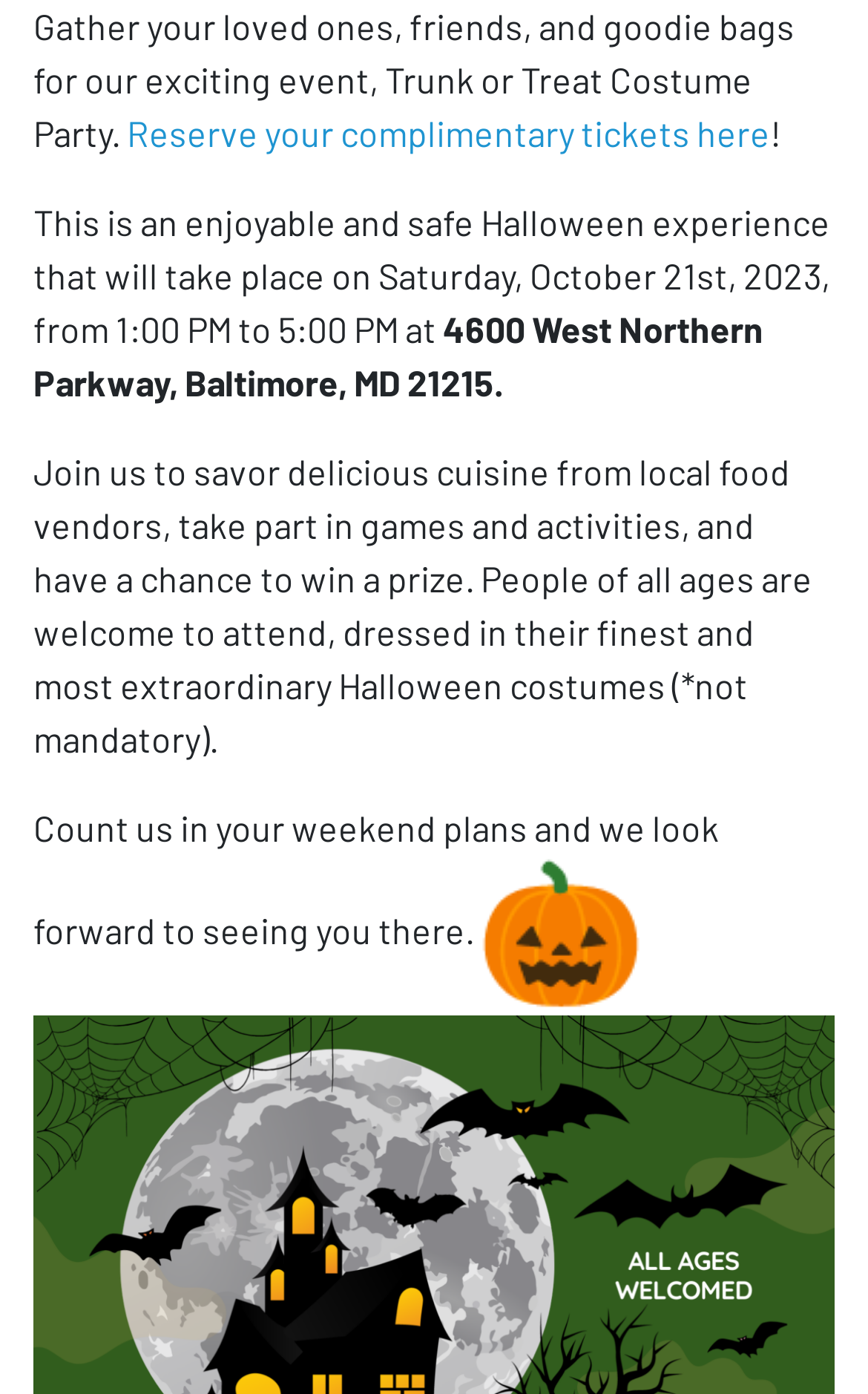Describe all visible elements and their arrangement on the webpage.

The webpage appears to be an event page for a Halloween-themed event, specifically a Trunk or Treat Costume Party, organized by Maryland Wellness. 

At the top of the page, there is a brief description of the event, inviting users to gather their loved ones, friends, and goodie bags for the party. Below this, there is a call-to-action link to reserve complimentary tickets for the event. 

Following this, there is a more detailed description of the event, which takes place on Saturday, October 21st, 2023, from 1:00 PM to 5:00 PM at 4600 West Northern Parkway, Baltimore, MD 21215. The event promises to be an enjoyable and safe Halloween experience, featuring local food vendors, games, and activities, with a chance to win prizes. 

The webpage also mentions that people of all ages are welcome to attend, dressed in their finest and most extraordinary Halloween costumes, although this is not mandatory. 

Towards the bottom of the page, there is a closing statement, encouraging users to count the event in their weekend plans and looking forward to seeing them there. 

To the right of this statement, there is a small Halloween-themed image, an emoji of a jack-o'-lantern.